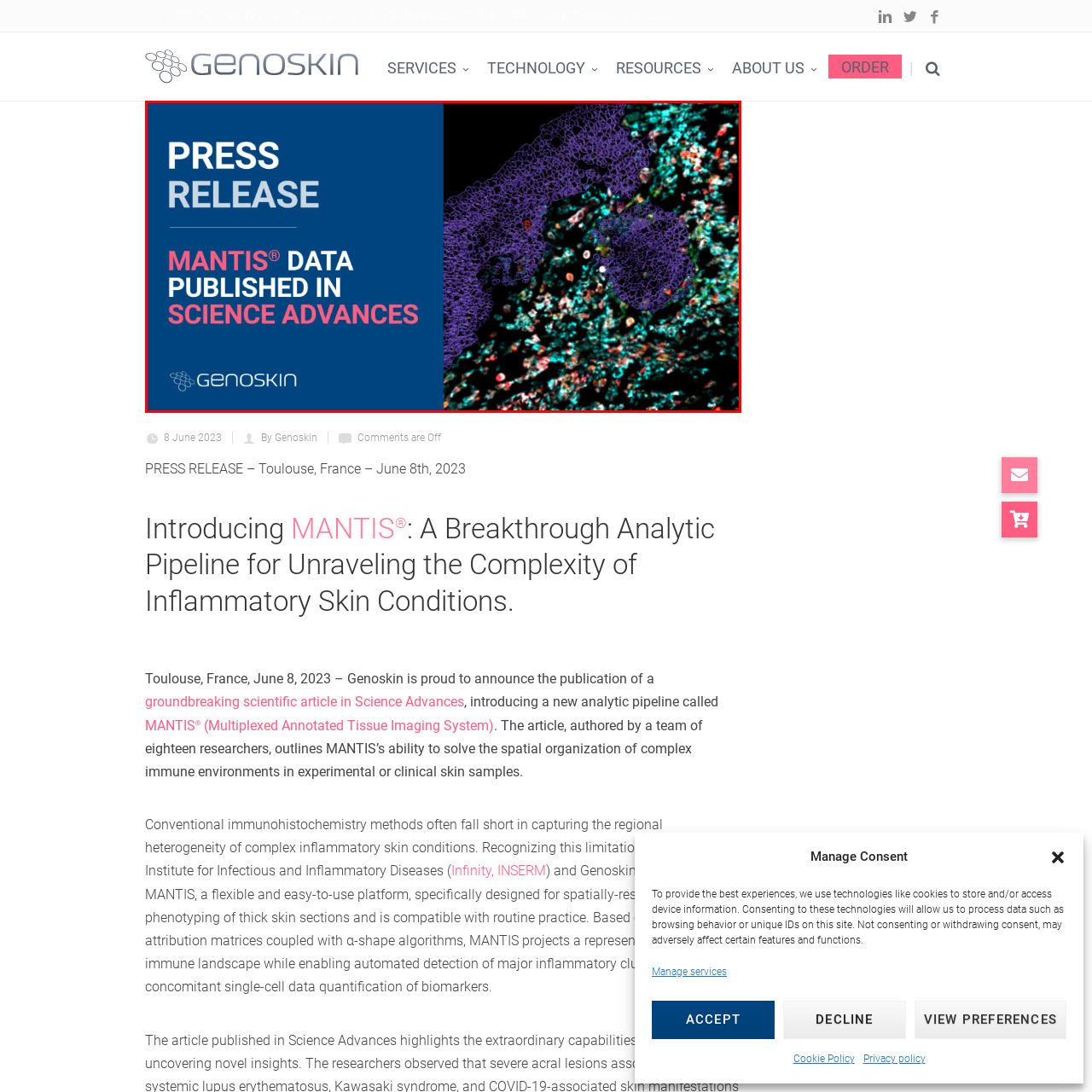Where is the Genoskin logo positioned?
Direct your attention to the image inside the red bounding box and provide a detailed explanation in your answer.

The caption states that the Genoskin logo is prominently positioned at the bottom left of the image, which is the answer to this question.